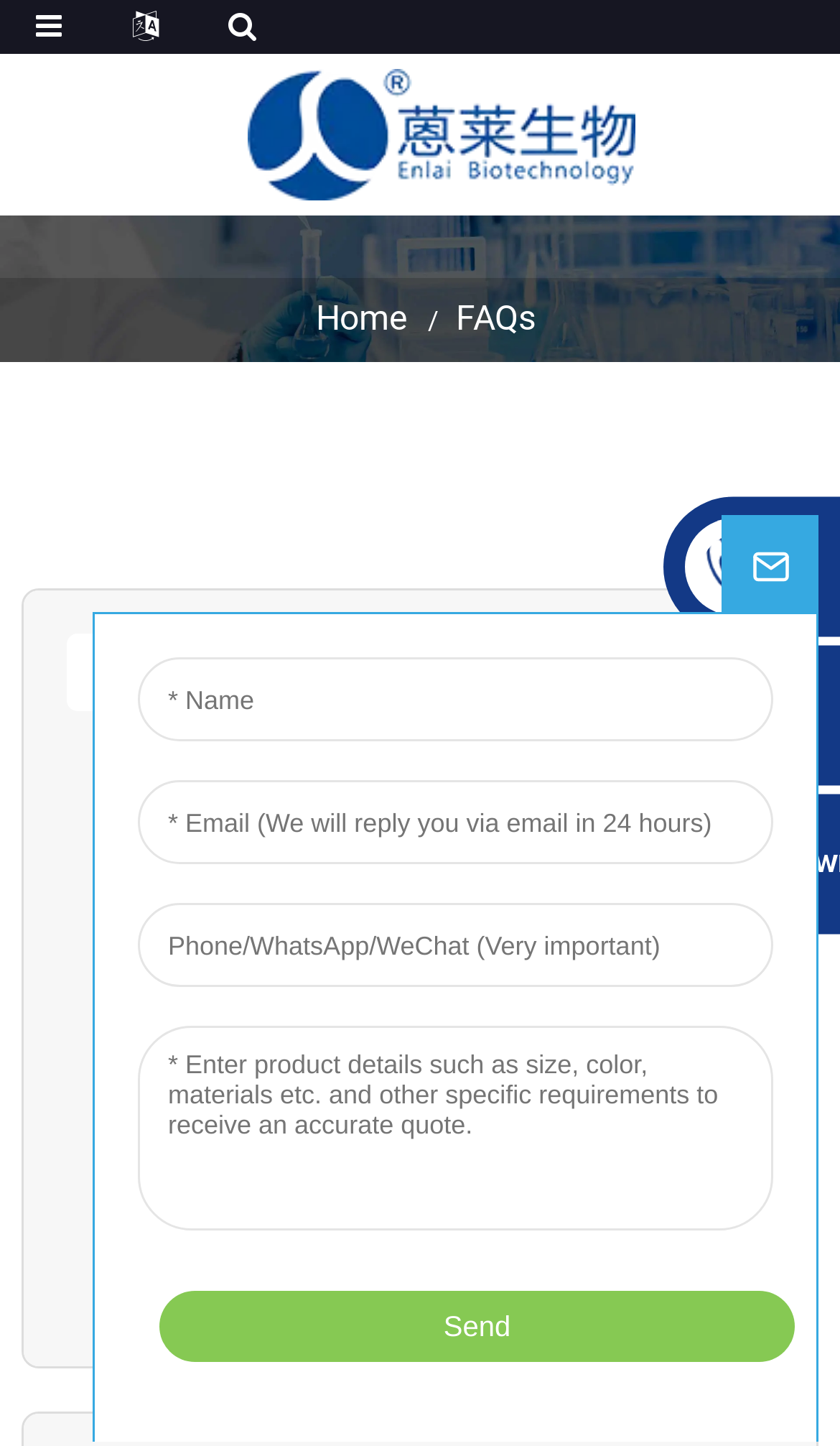Answer the following query with a single word or phrase:
What is the purpose of the FAQs section?

To answer customer questions